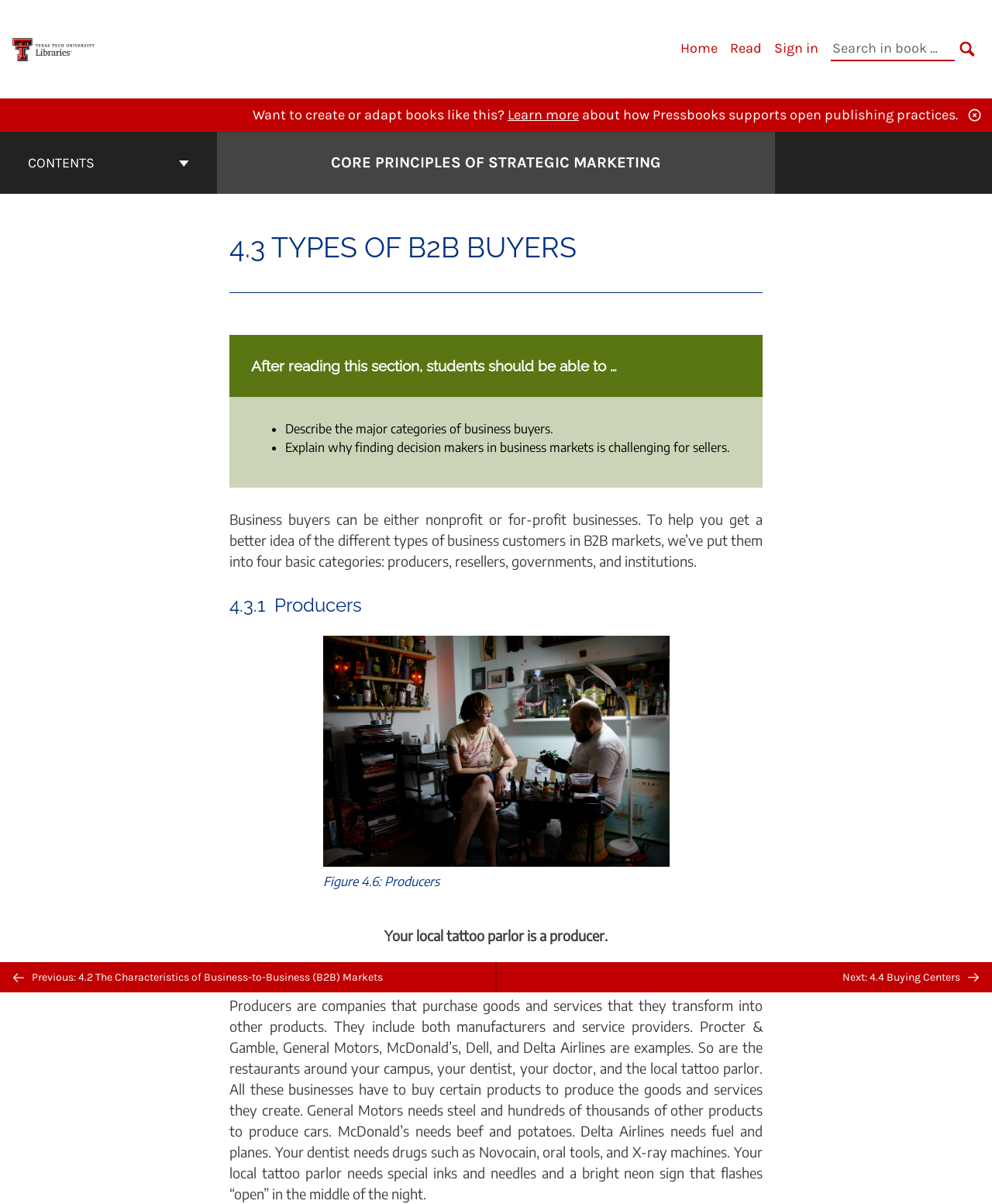What is the main heading of this webpage? Please extract and provide it.

CORE PRINCIPLES OF STRATEGIC MARKETING